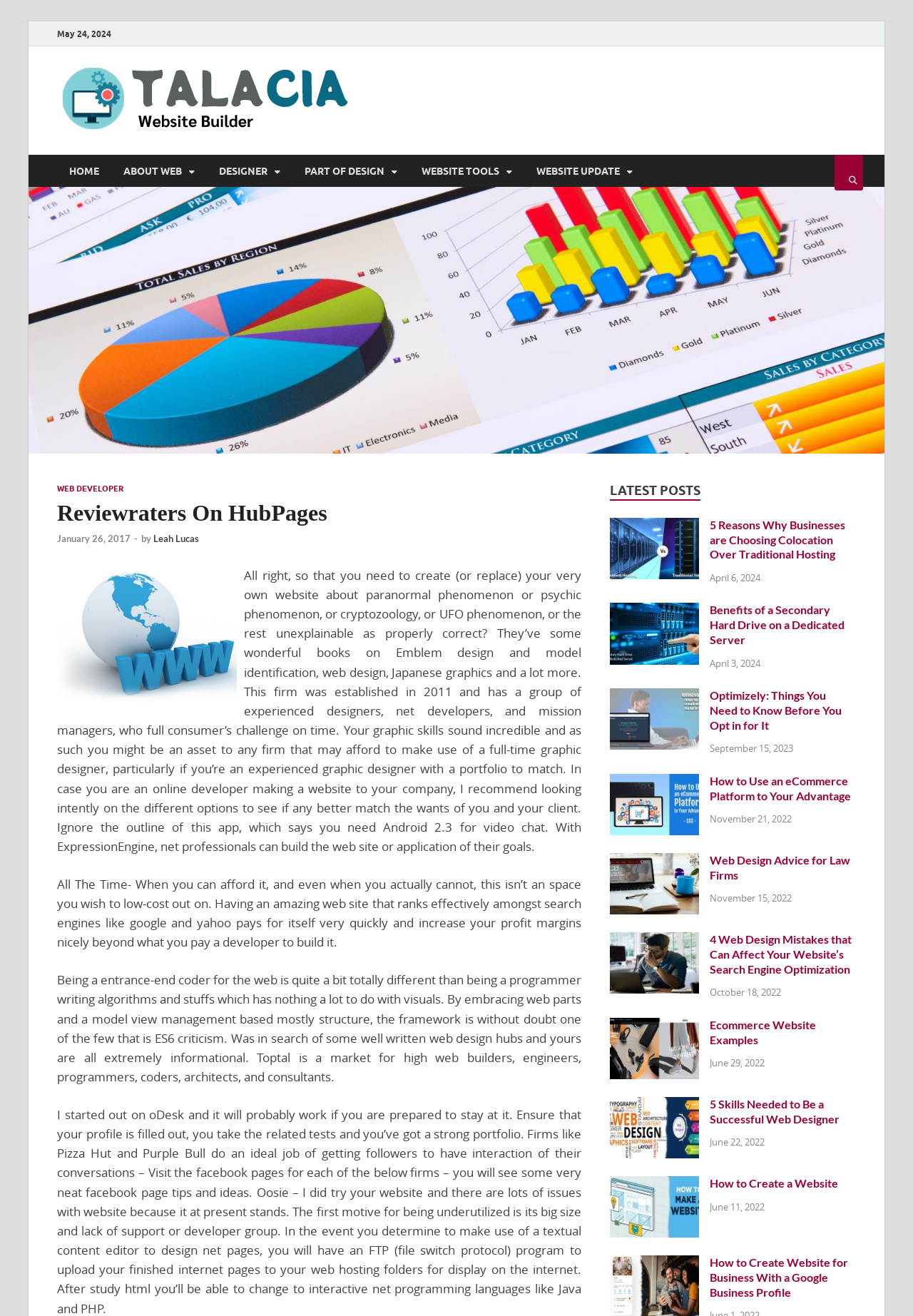Based on the element description PART OF DESIGN, identify the bounding box of the UI element in the given webpage screenshot. The coordinates should be in the format (top-left x, top-left y, bottom-right x, bottom-right y) and must be between 0 and 1.

[0.32, 0.118, 0.448, 0.142]